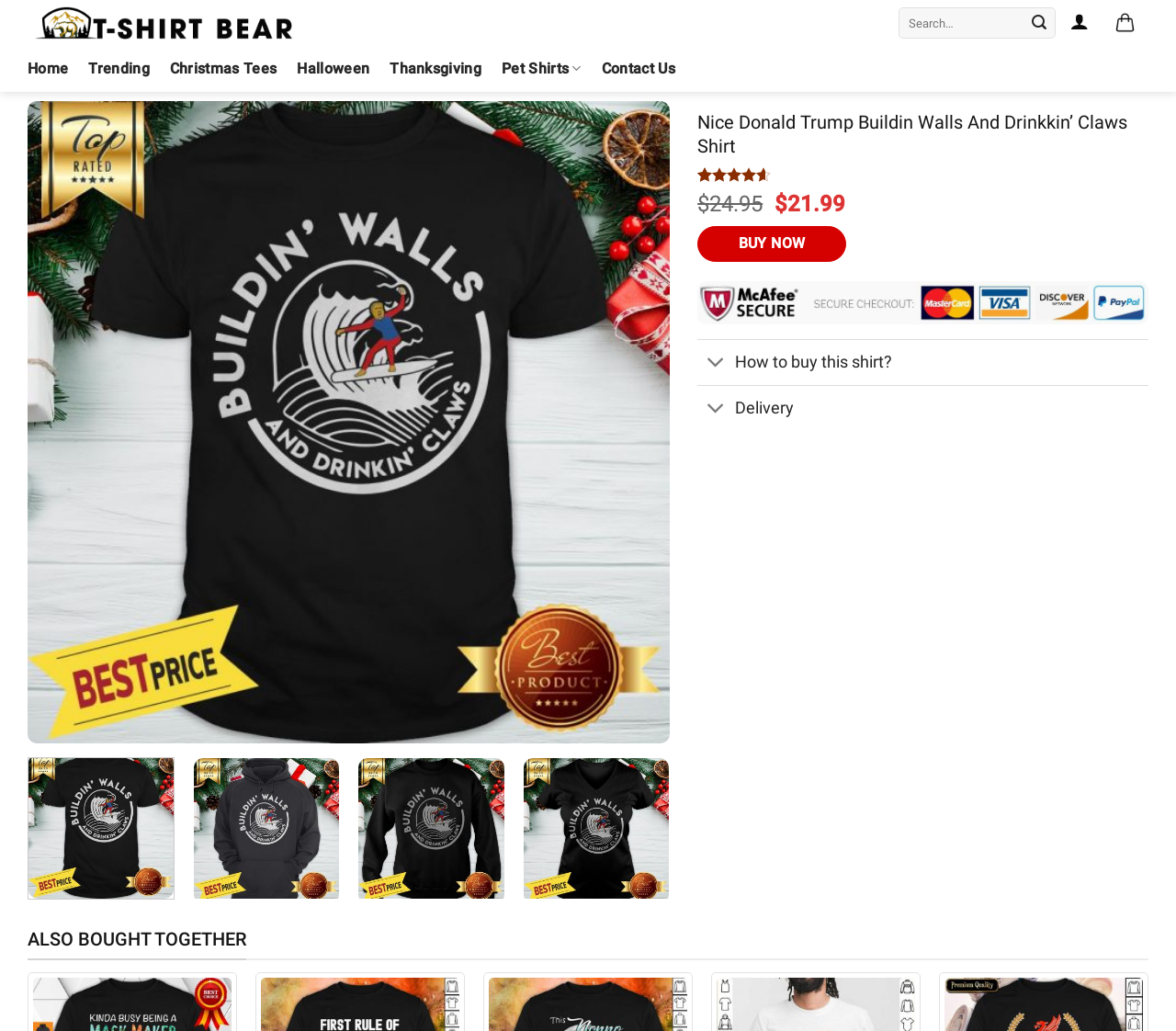Provide the bounding box coordinates of the HTML element this sentence describes: "parent_node: Search for: name="s" placeholder="Search…"".

[0.764, 0.008, 0.898, 0.037]